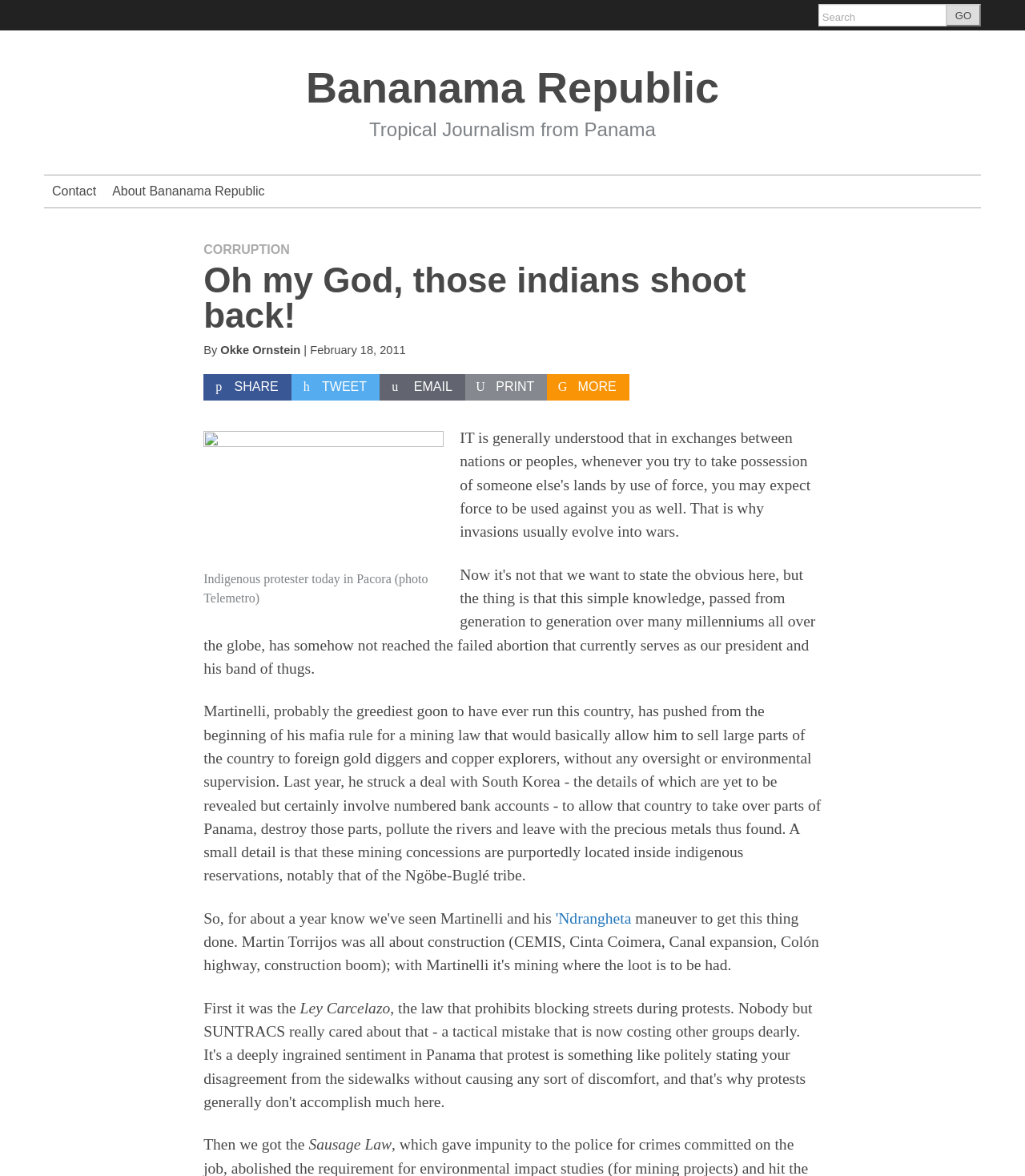Show the bounding box coordinates for the HTML element described as: "Skip to content".

[0.042, 0.001, 0.083, 0.046]